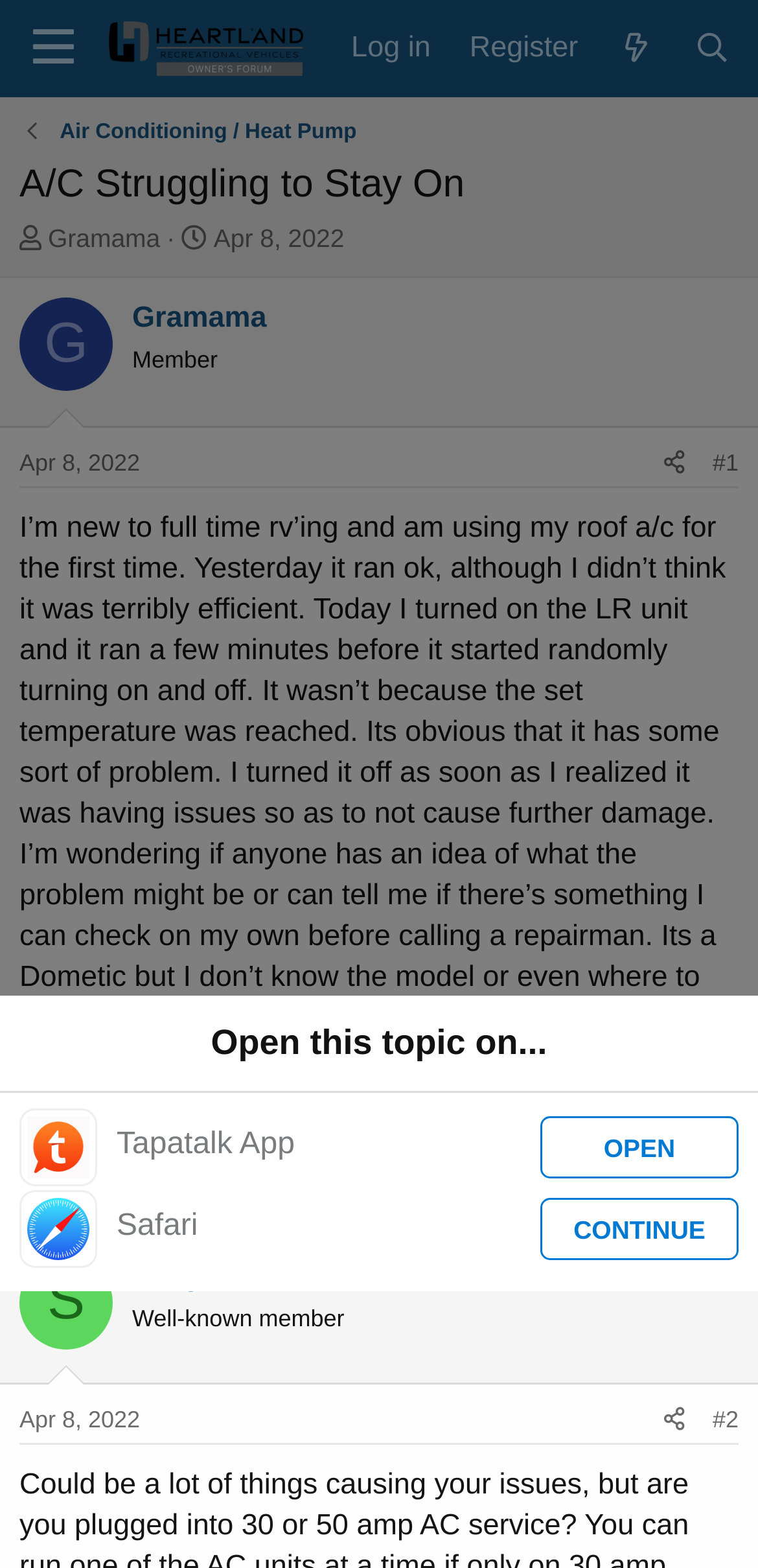Carefully observe the image and respond to the question with a detailed answer:
Who started the thread?

I found the answer by looking at the link element that says 'Gramama' next to the 'Thread starter' text, which indicates that Gramama started the thread.